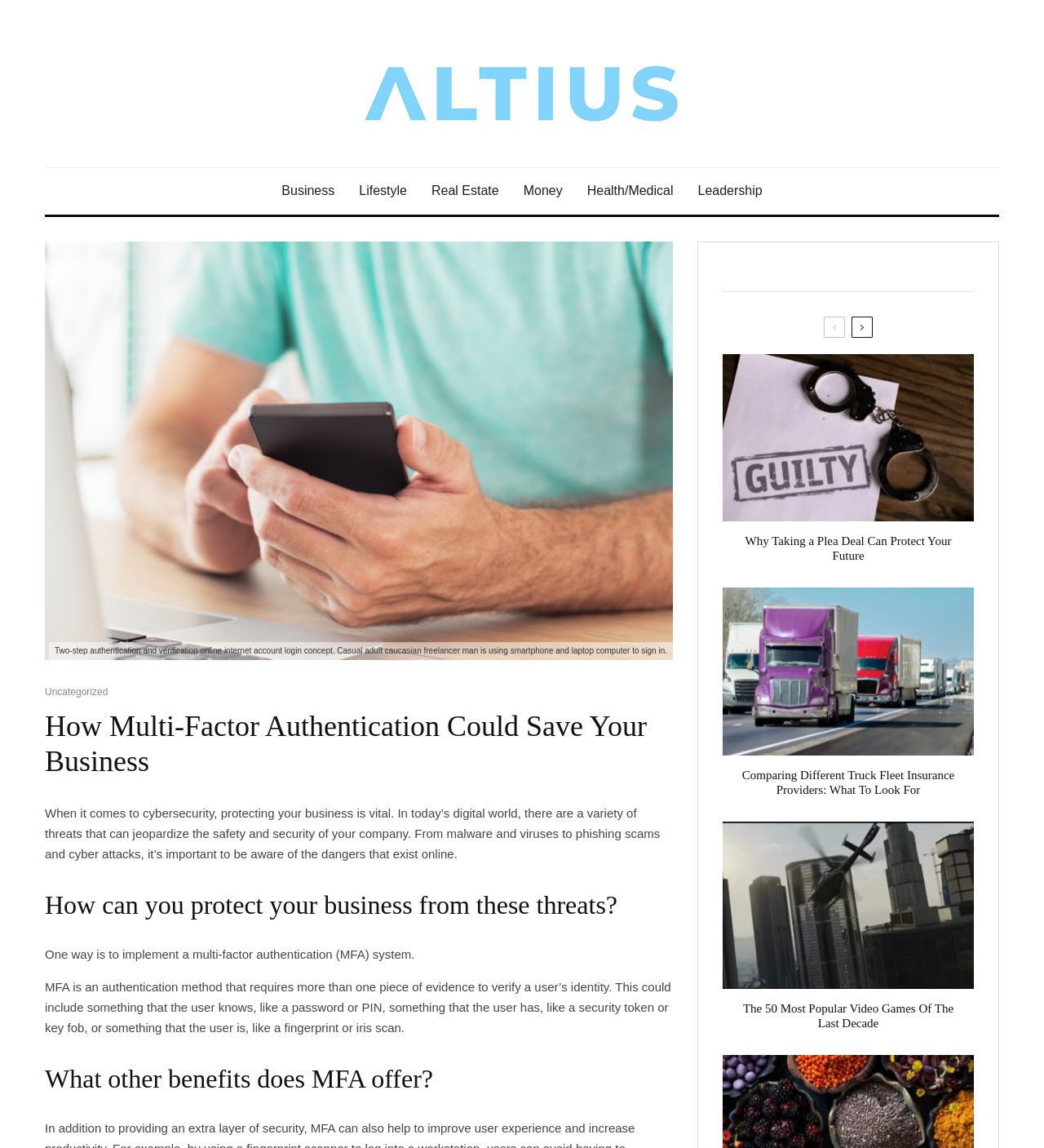Use a single word or phrase to answer the question: What is the main topic of the webpage?

Cybersecurity